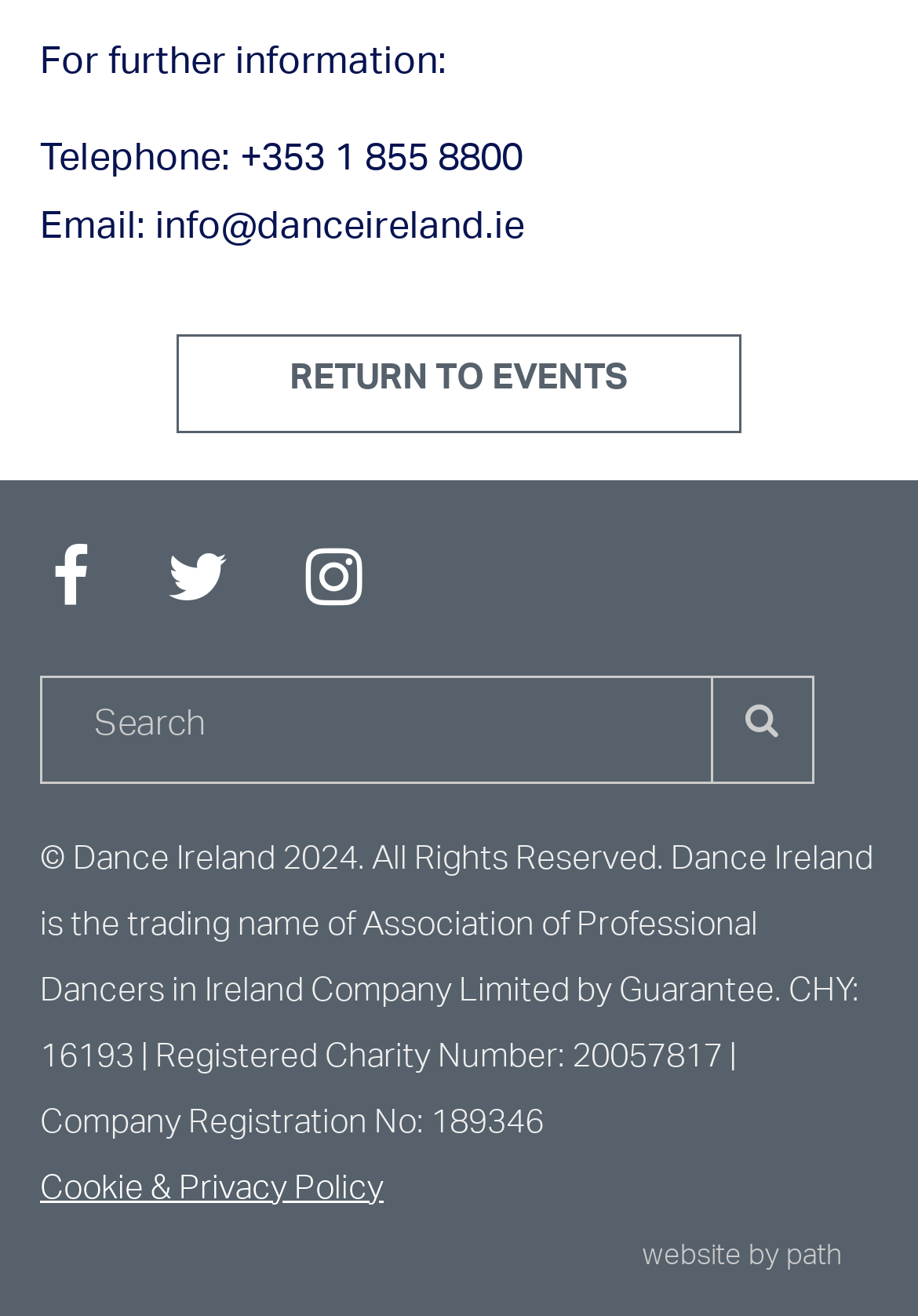Could you highlight the region that needs to be clicked to execute the instruction: "visit Matevž Dular's schoolar profile"?

None